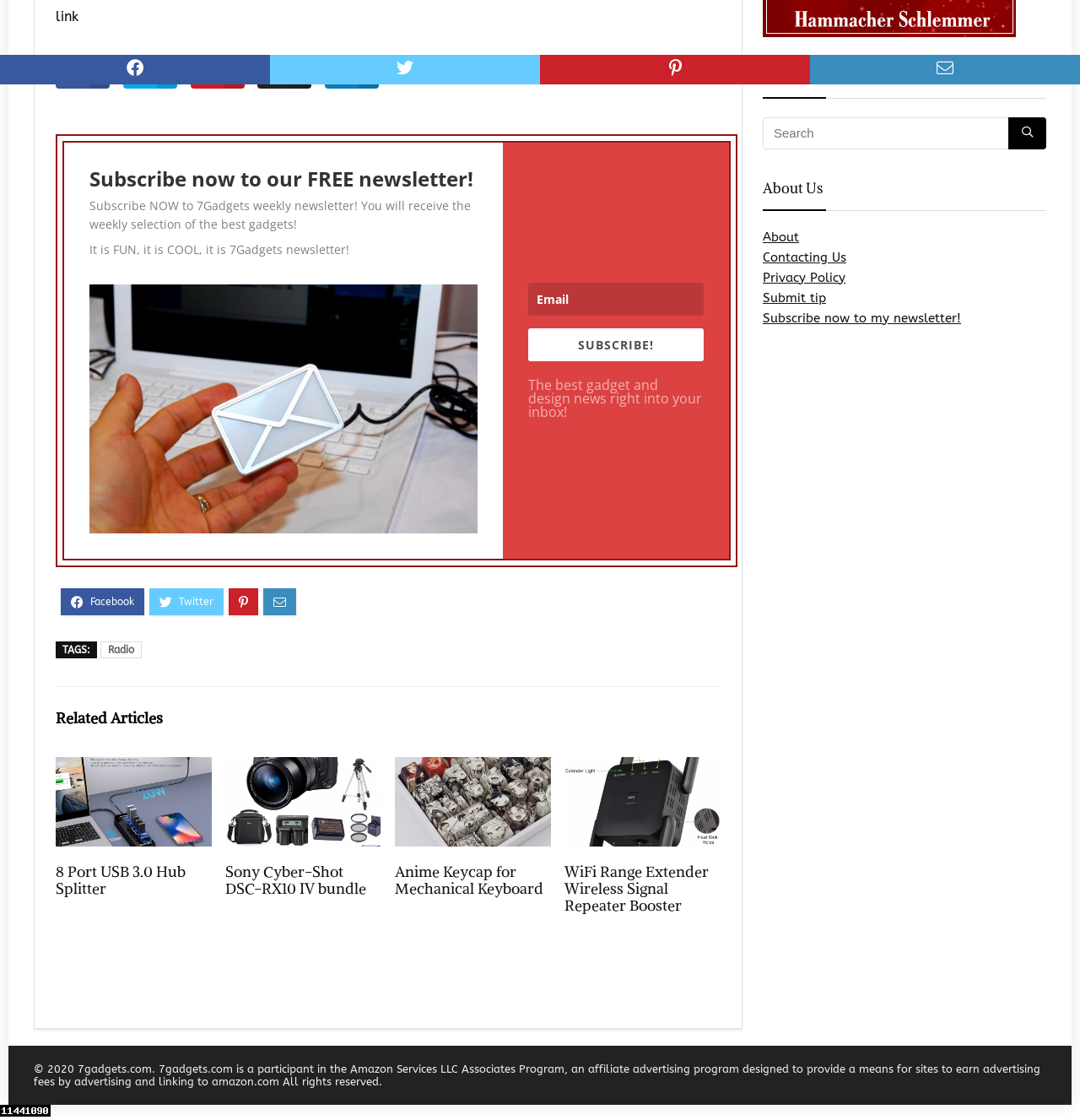Determine the bounding box coordinates for the area that should be clicked to carry out the following instruction: "Search for something".

[0.706, 0.105, 0.969, 0.133]